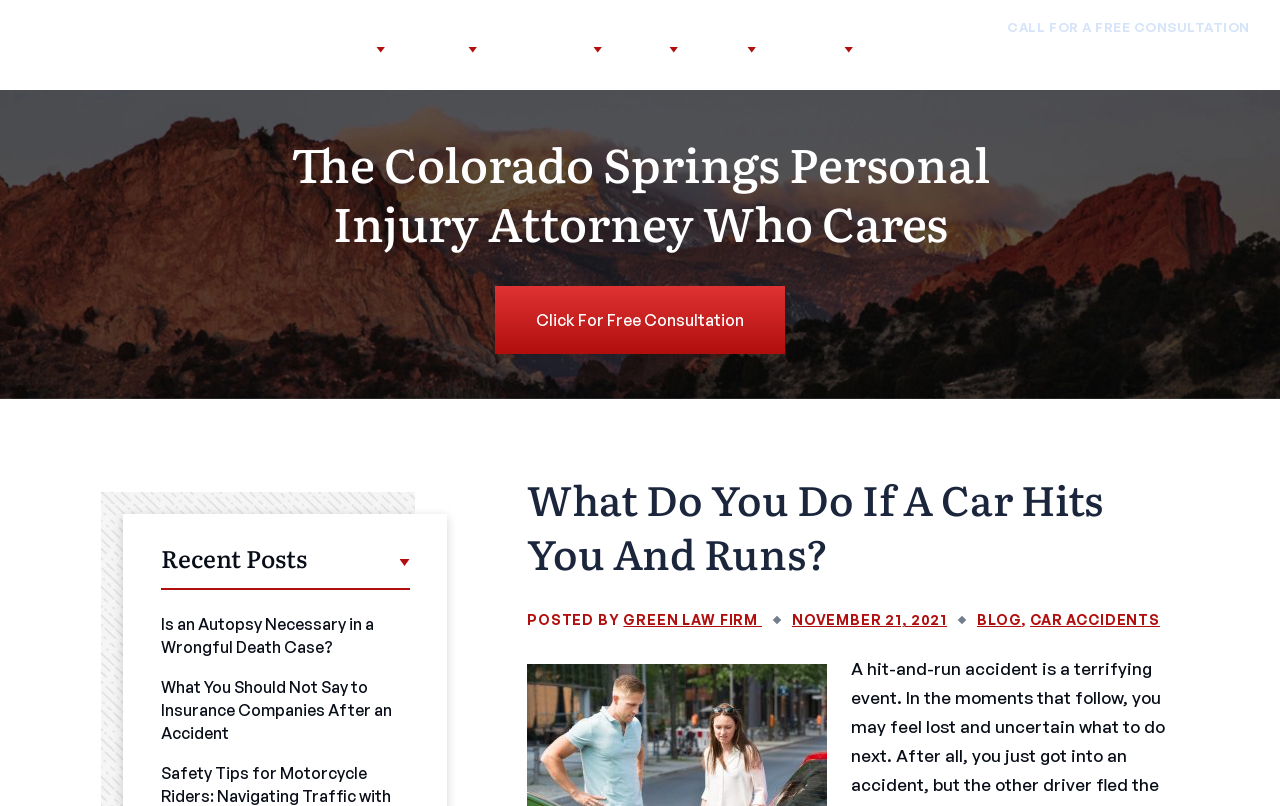What is the phone number for a free consultation?
Look at the image and respond to the question as thoroughly as possible.

I found the phone number by looking at the link with the text '719-694-8515' which is located below the 'CALL FOR A FREE CONSULTATION' text.